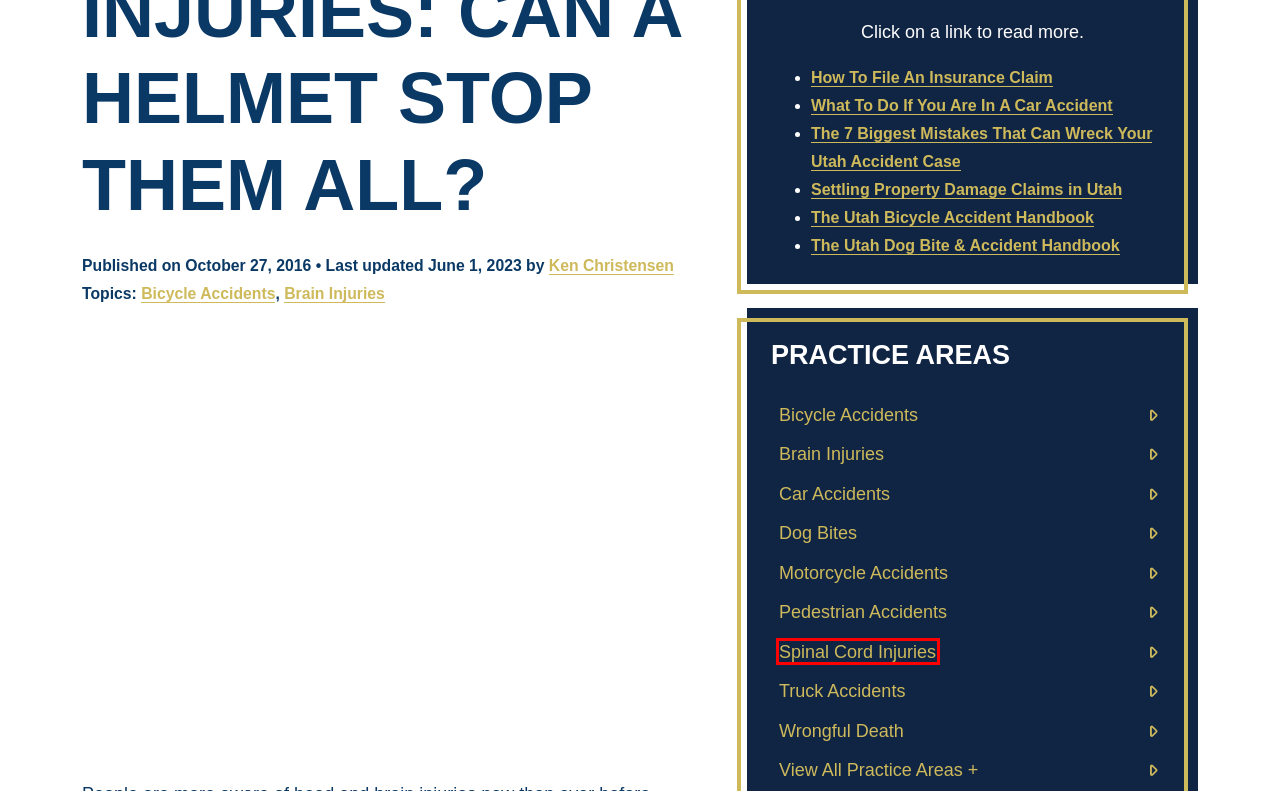Observe the provided screenshot of a webpage that has a red rectangle bounding box. Determine the webpage description that best matches the new webpage after clicking the element inside the red bounding box. Here are the candidates:
A. Utah Property Damage Claims | Car Accident | Good Guys Injury Law
B. Utah Dog Bite Lawyer | Good Guys Injury Law
C. Utah Spinal Cord Injury Attorney | Good Guys Injury Law
D. Utah Pedestrian Accident Attorney | Good Guys Injury Law
E. Utah Car Accident Attorney | Good Guys Injury Law
F. Utah Motorcycle Accident Attorney | Good Guys Injury Law
G. Utah Dog Bite & Attack Handook -
H. Bicycle Accidents Archives | Good Guys Injury Law

C